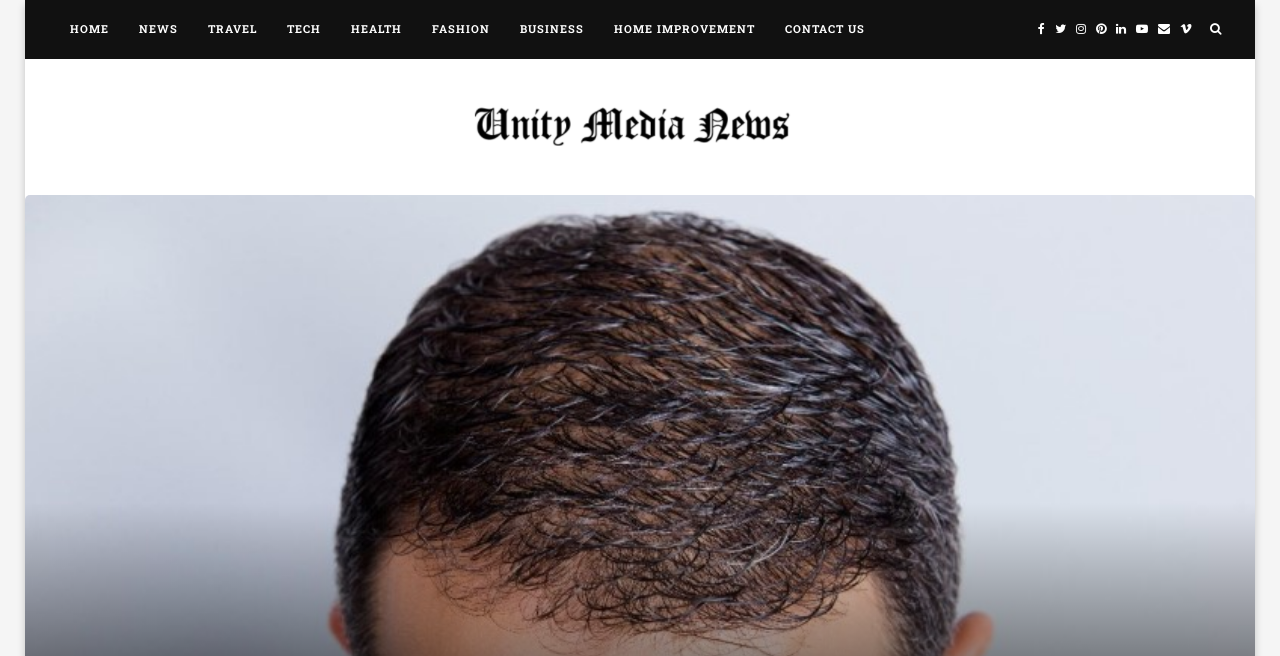How many social media links are present?
Look at the image and respond with a one-word or short-phrase answer.

7